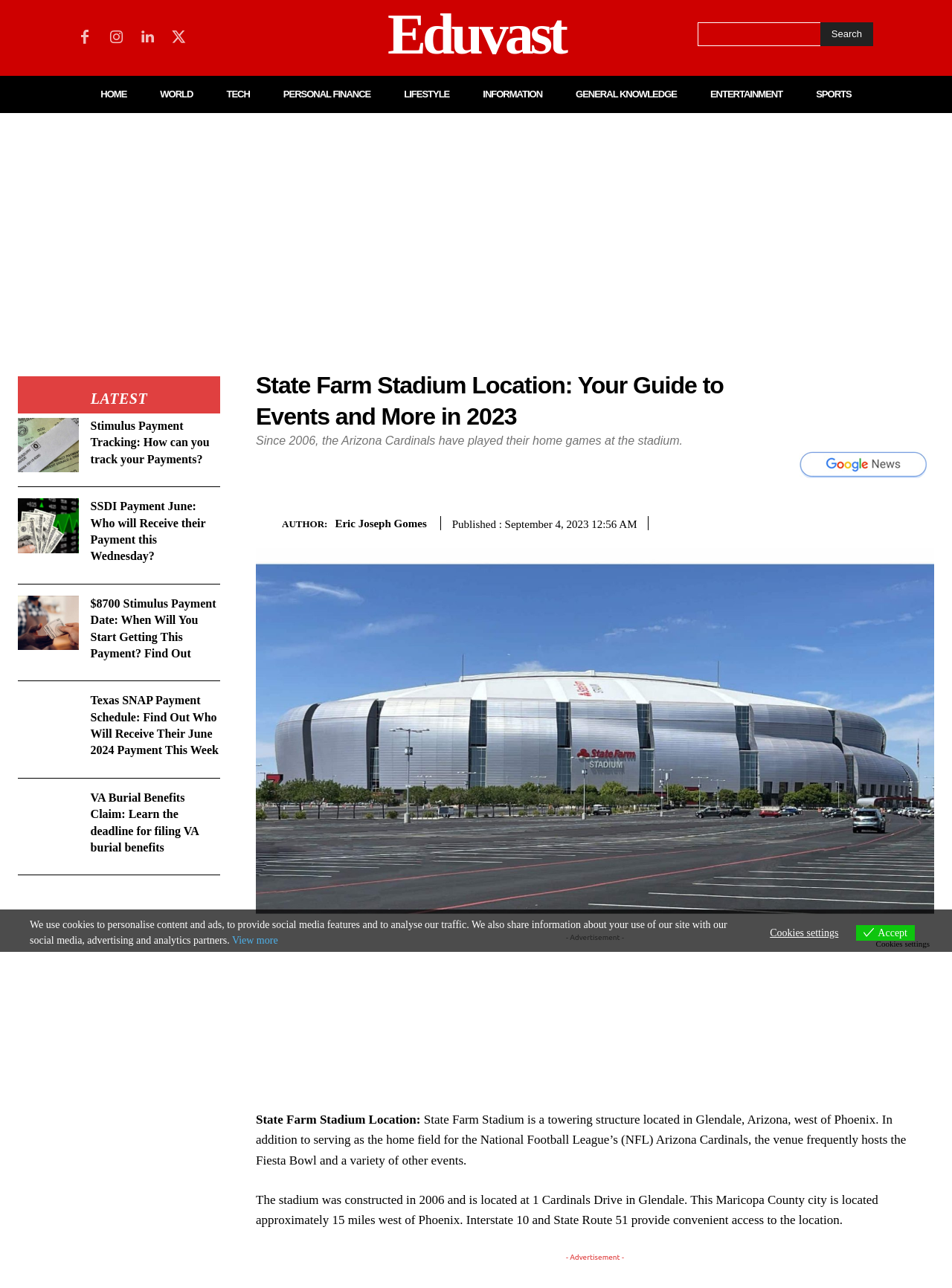Indicate the bounding box coordinates of the element that must be clicked to execute the instruction: "Like the post about homicide investigation". The coordinates should be given as four float numbers between 0 and 1, i.e., [left, top, right, bottom].

None